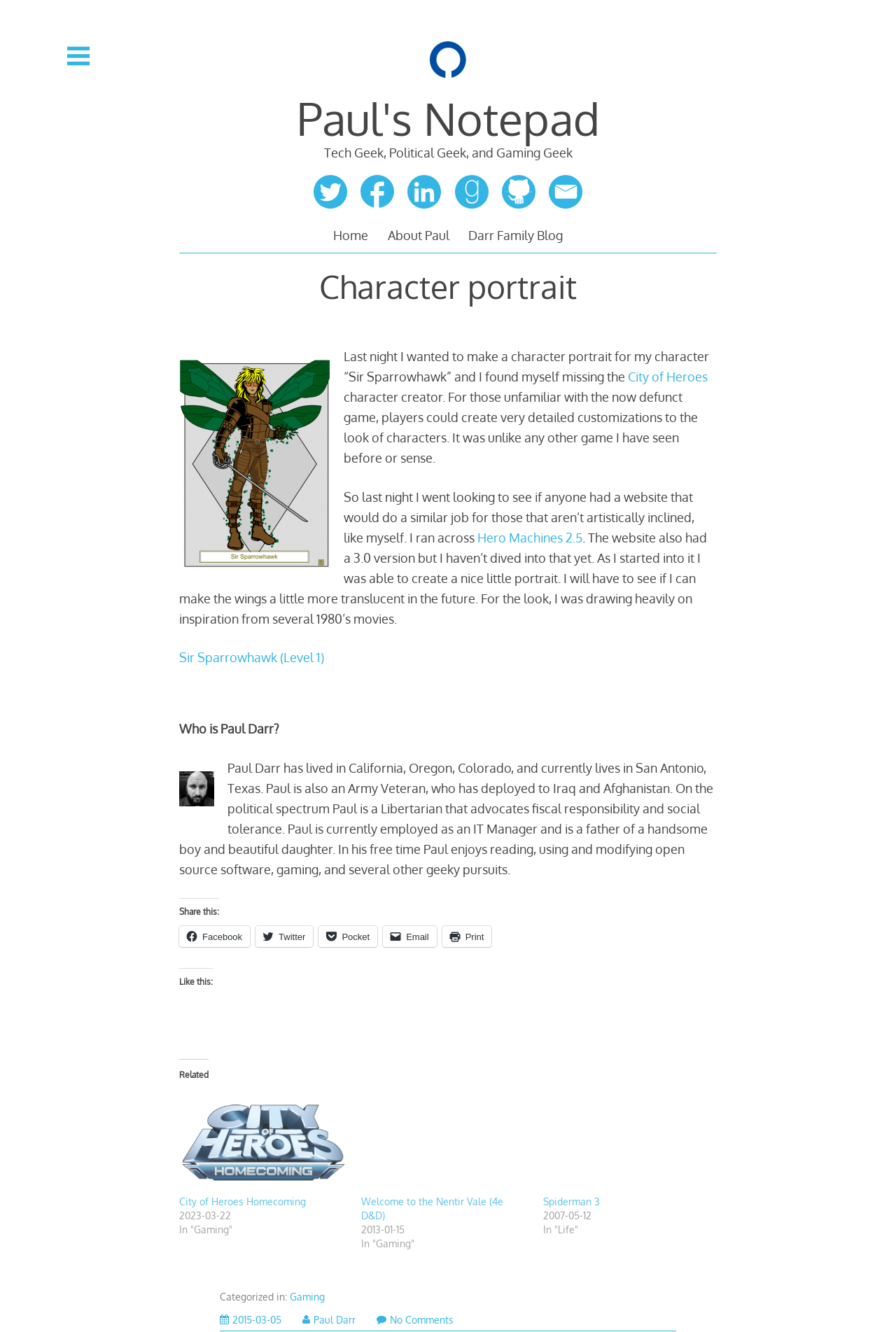Determine the bounding box coordinates for the area you should click to complete the following instruction: "Share this on Facebook".

[0.2, 0.695, 0.279, 0.711]